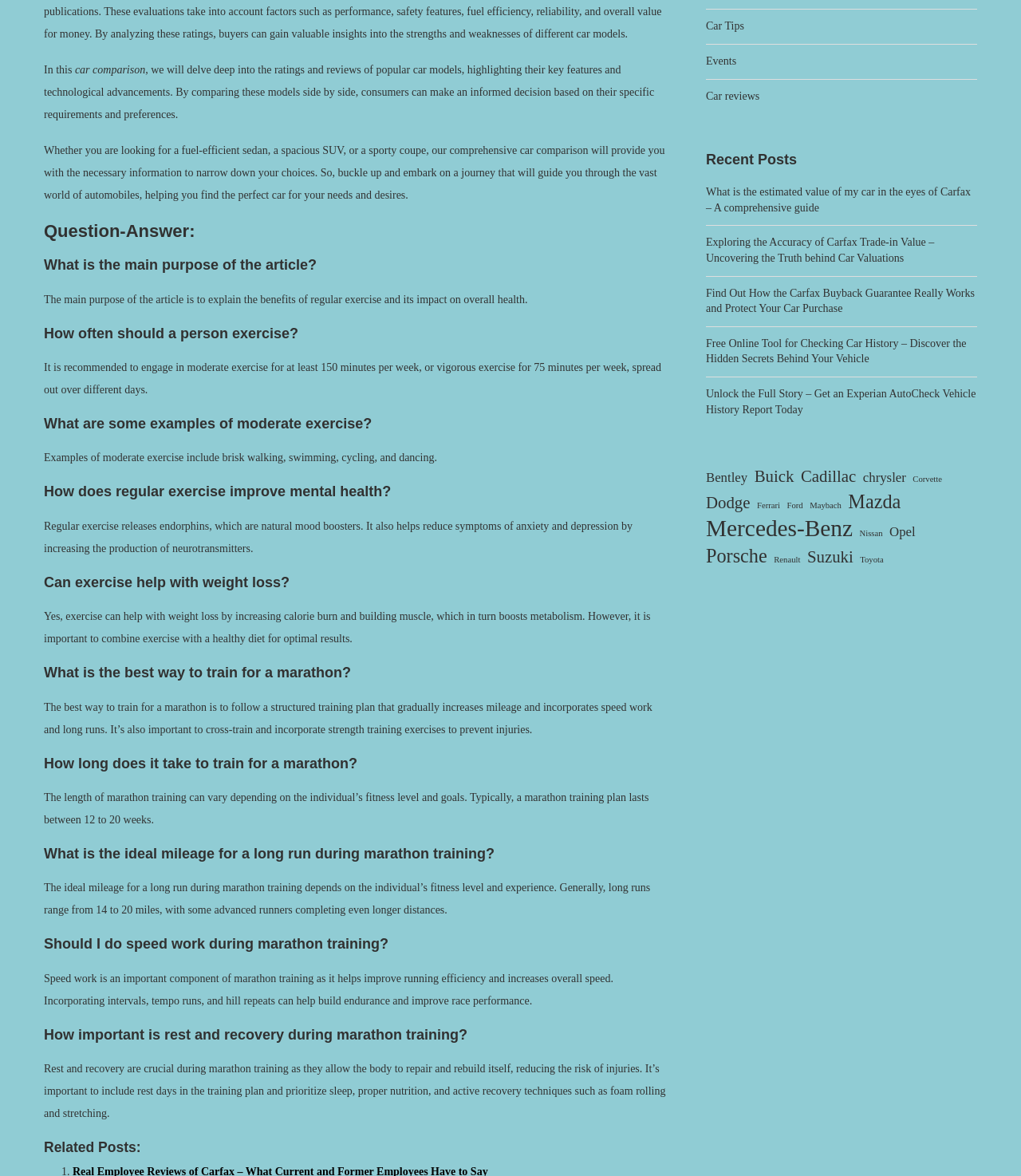Identify the bounding box for the element characterized by the following description: "0-8-0T “Eight-coupled”".

None